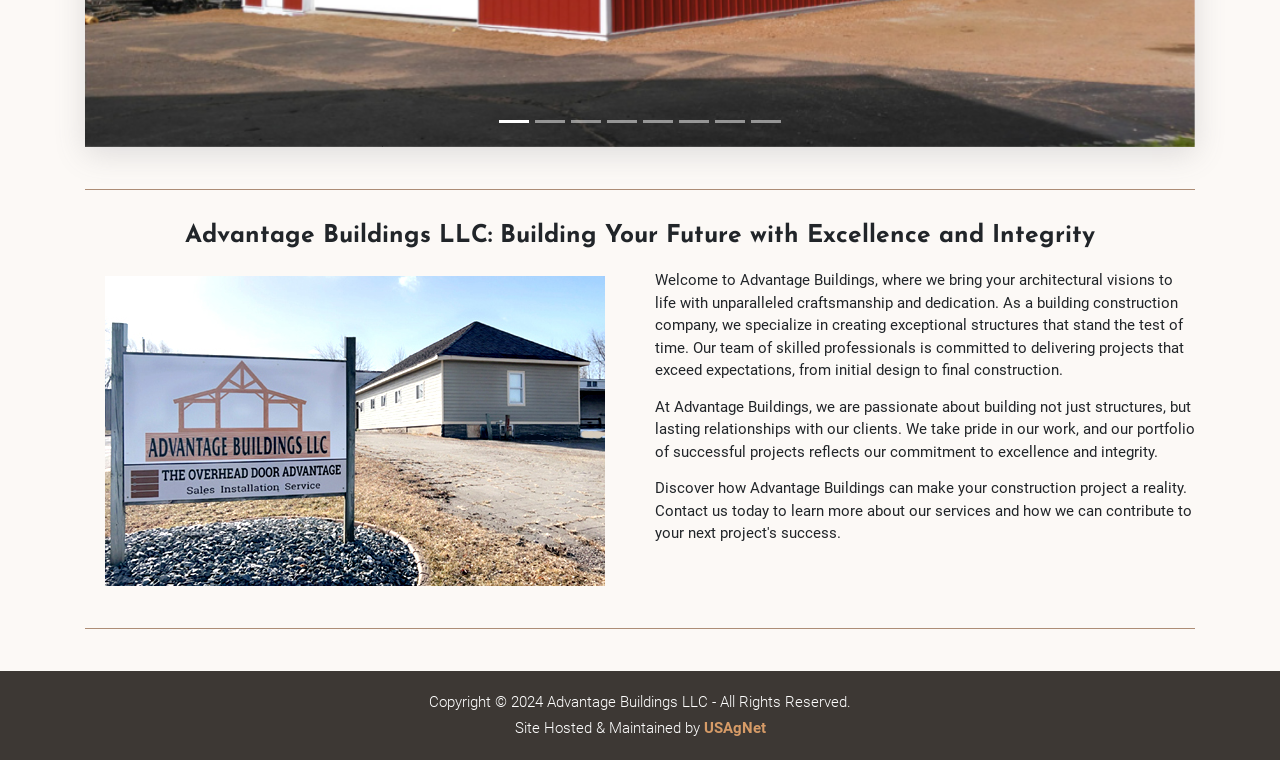Identify the bounding box for the described UI element. Provide the coordinates in (top-left x, top-left y, bottom-right x, bottom-right y) format with values ranging from 0 to 1: USAgNet

[0.55, 0.946, 0.598, 0.97]